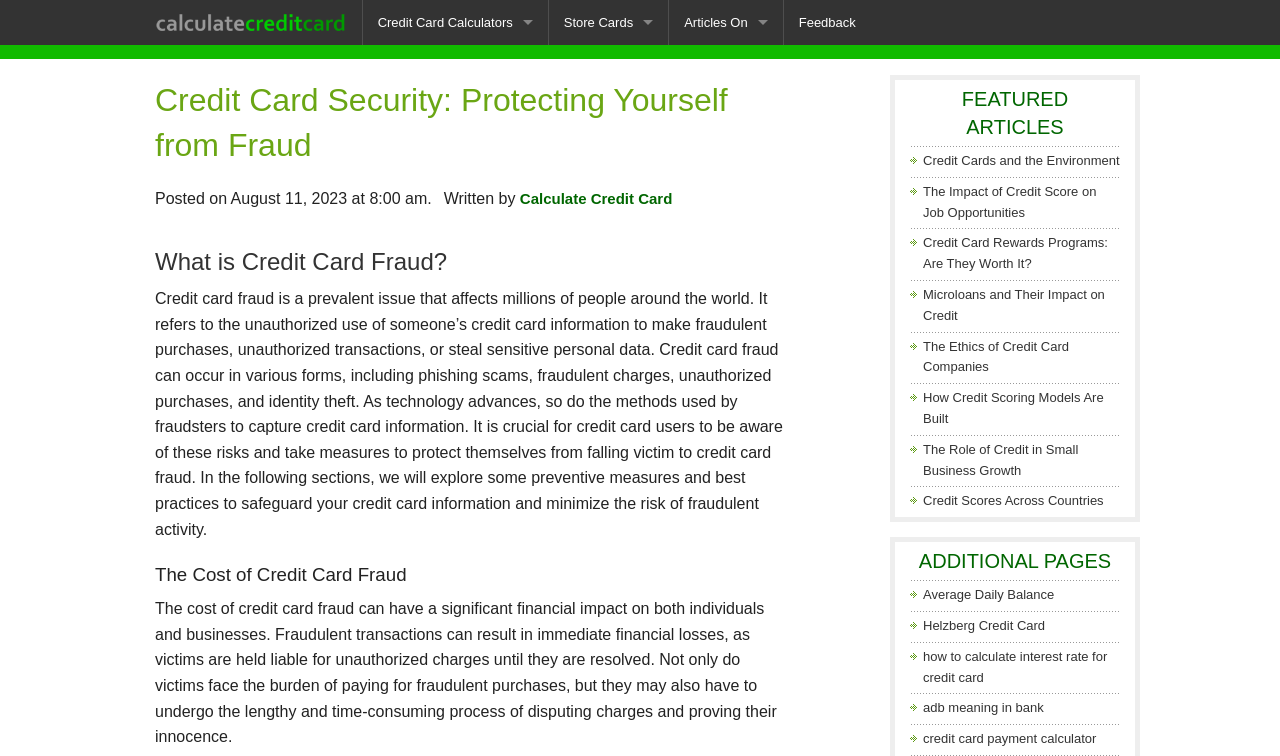Identify the bounding box coordinates of the region I need to click to complete this instruction: "Learn about Credit Card Fraud".

[0.121, 0.323, 0.618, 0.368]